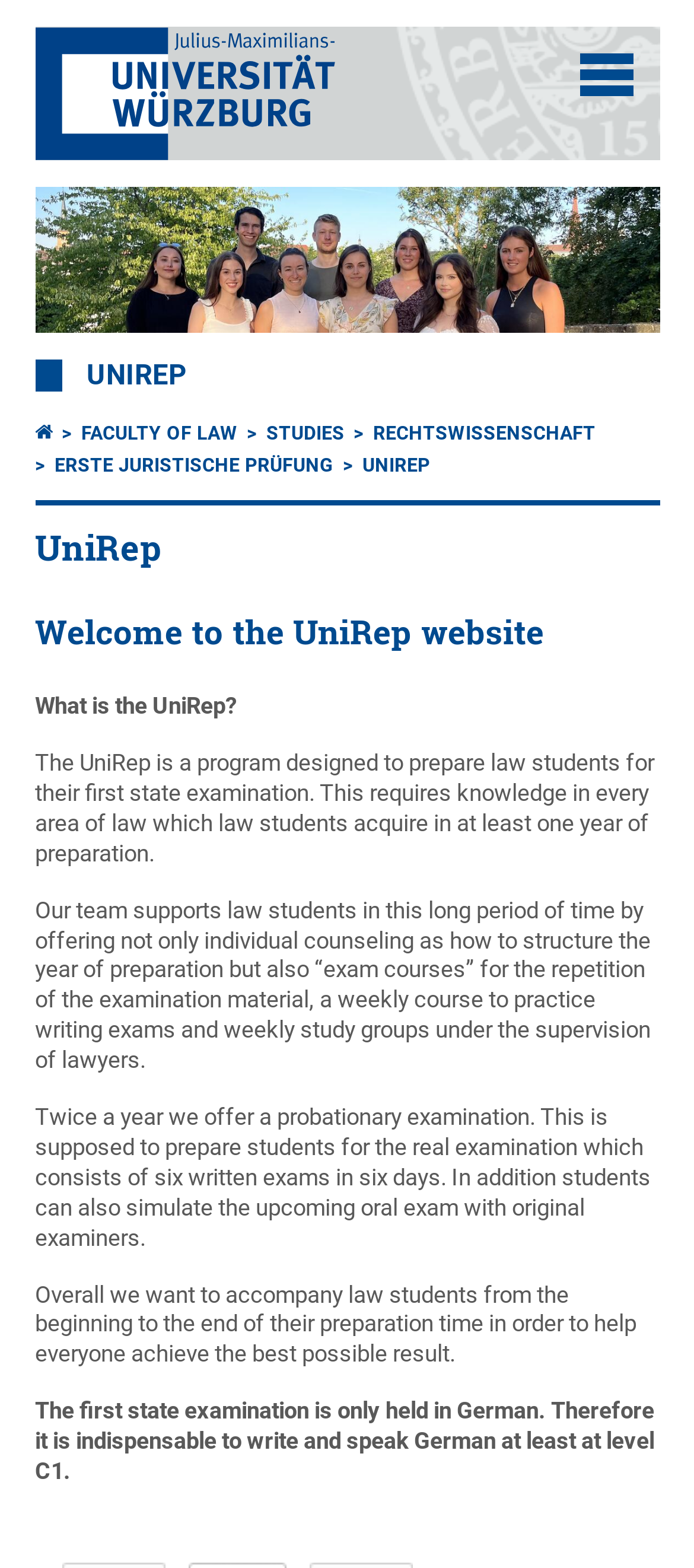Kindly determine the bounding box coordinates of the area that needs to be clicked to fulfill this instruction: "Click UNIREP".

[0.124, 0.23, 0.268, 0.25]